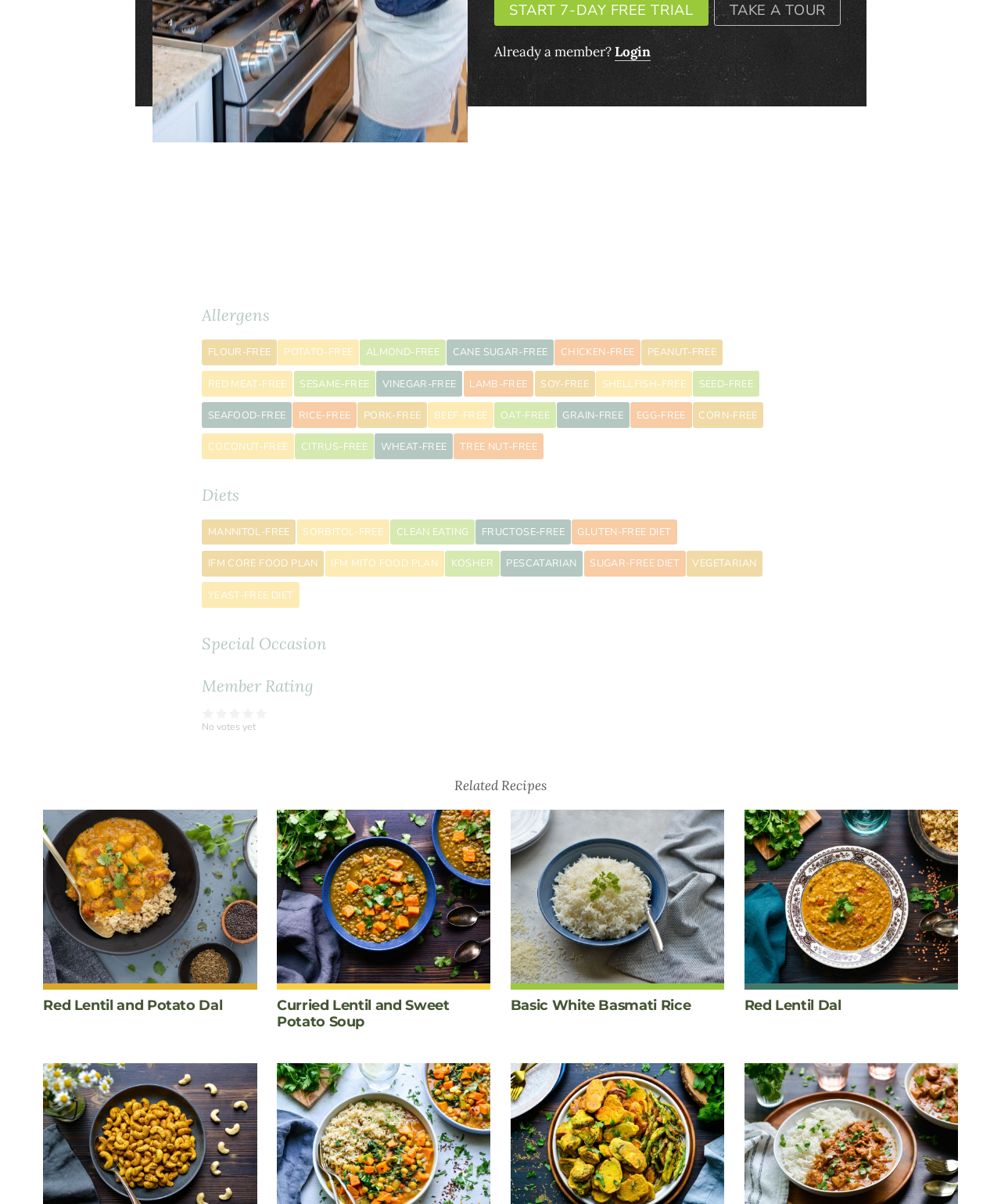What type of diet is this recipe suitable for?
Examine the webpage screenshot and provide an in-depth answer to the question.

The recipe is suitable for various diets, including gluten-free, sugar-free, vegetarian, and others, as indicated by the links in the footer section.